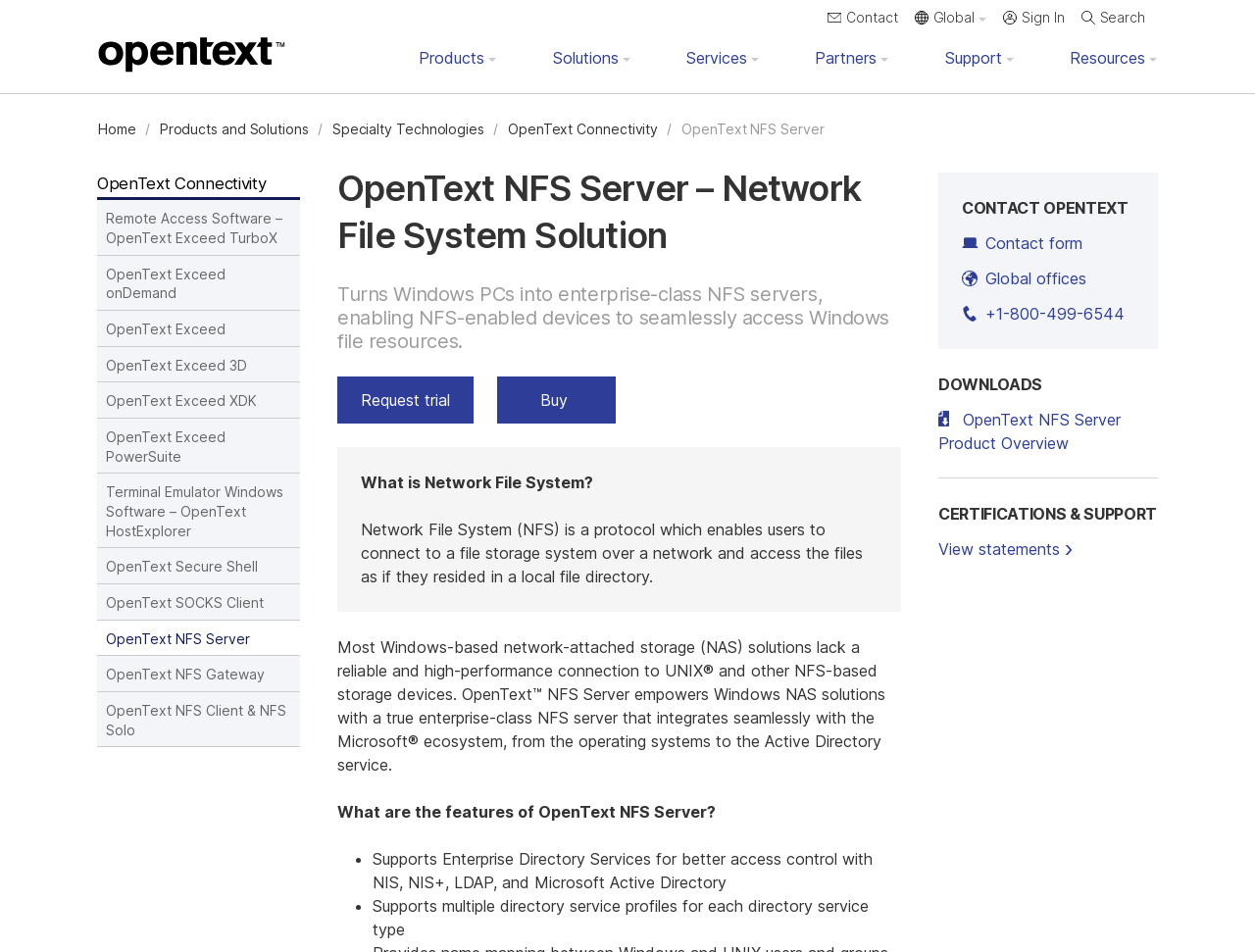Identify the bounding box coordinates of the area that should be clicked in order to complete the given instruction: "Click on the 'Whatsapp Now' link". The bounding box coordinates should be four float numbers between 0 and 1, i.e., [left, top, right, bottom].

None